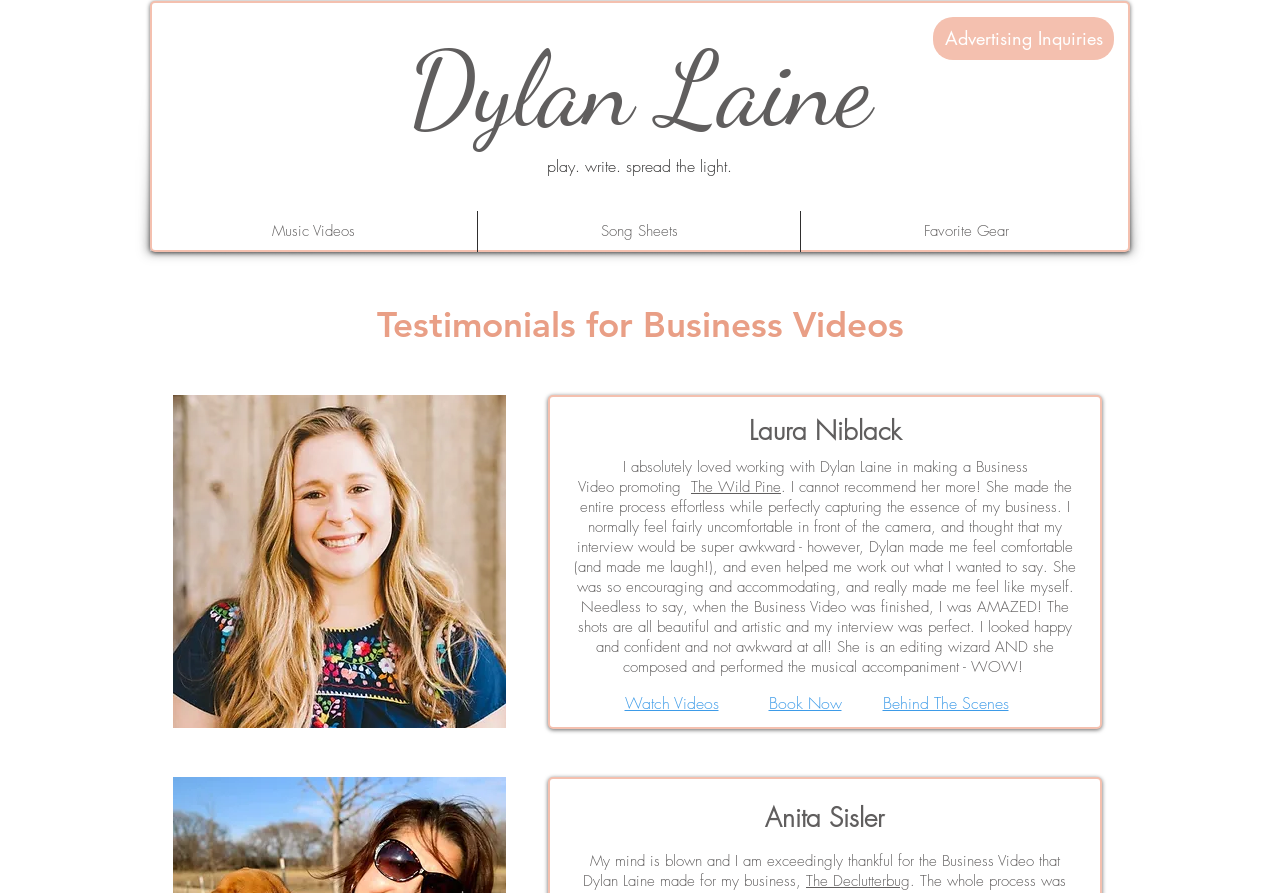Please give the bounding box coordinates of the area that should be clicked to fulfill the following instruction: "Click the 'Homepage' link". The coordinates should be in the format of four float numbers from 0 to 1, i.e., [left, top, right, bottom].

None